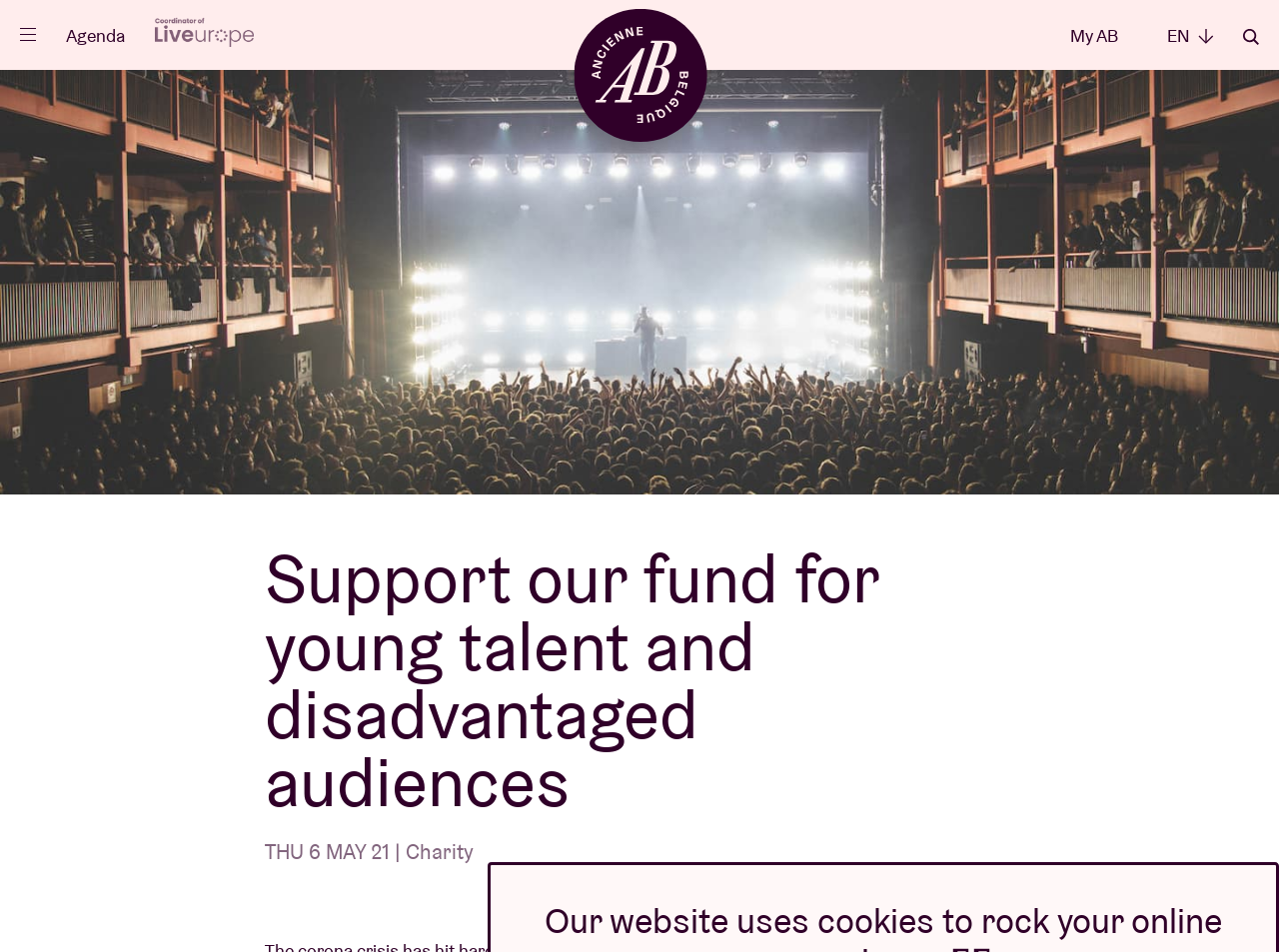Respond to the question with just a single word or phrase: 
What is the name of the organization behind this webpage?

Ancienne Belgique